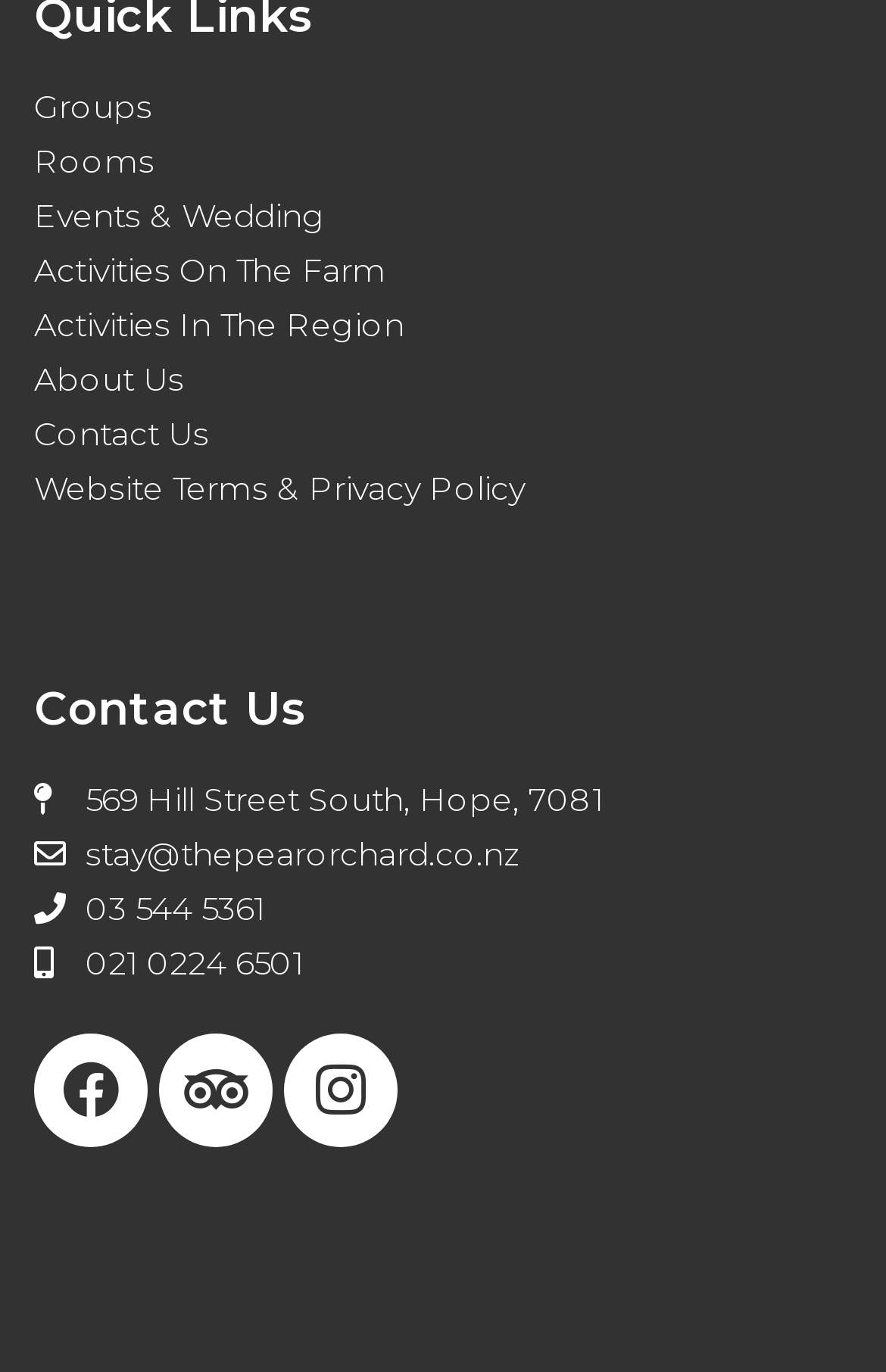Use one word or a short phrase to answer the question provided: 
What is the email address of the farm?

stay@thepearorchard.co.nz